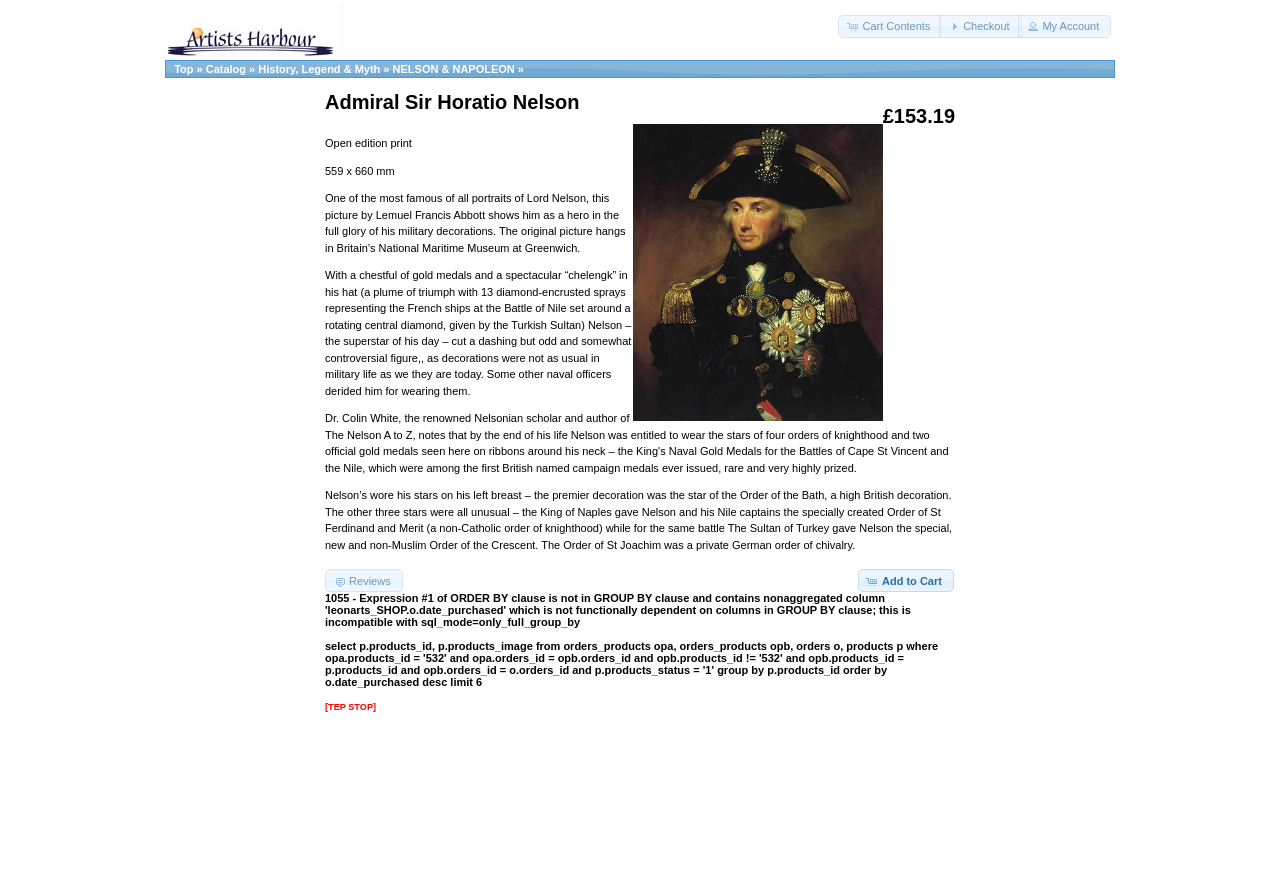Carefully examine the image and provide an in-depth answer to the question: What is the name of the museum where the original picture hangs?

I inferred this answer by looking at the description of the portrait, which mentions that the original picture hangs in Britain's National Maritime Museum at Greenwich.